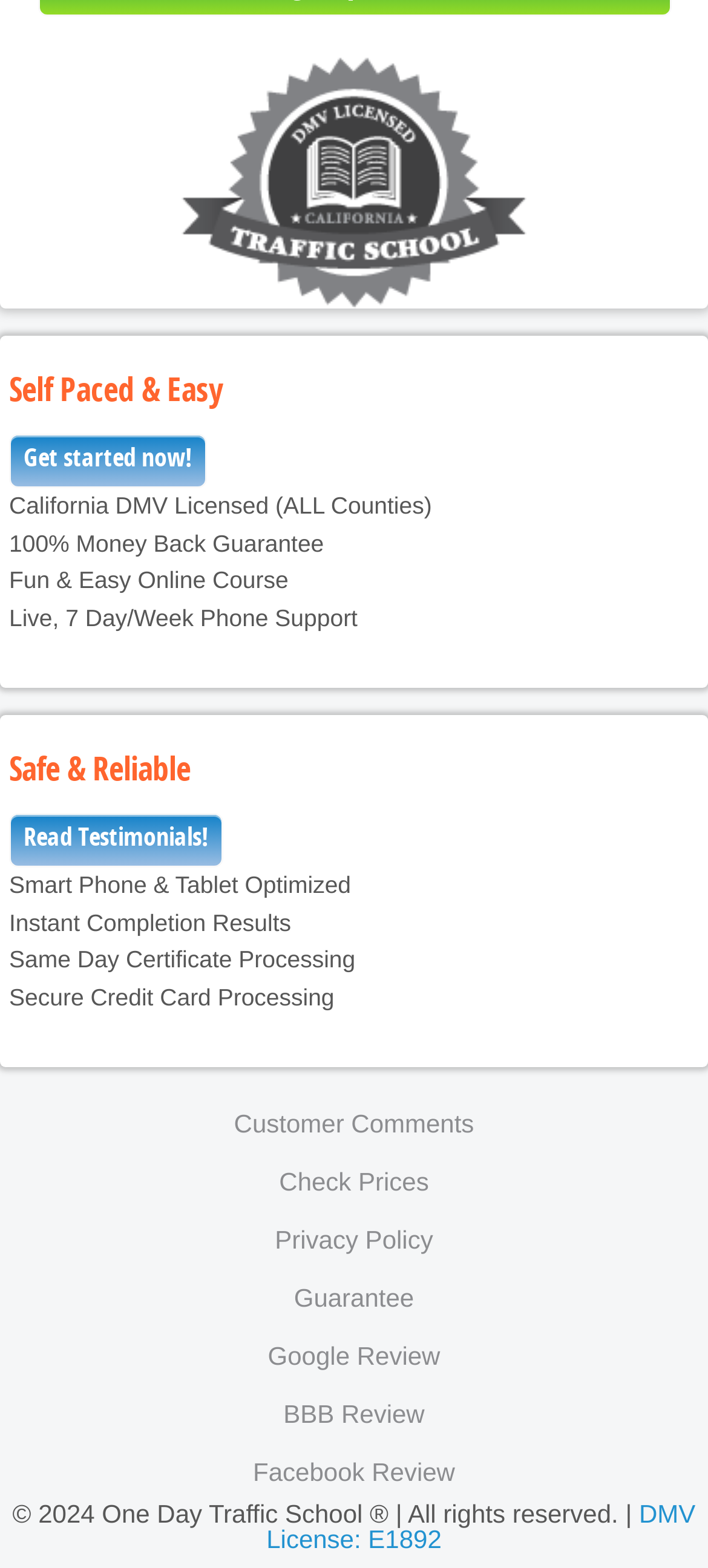Provide your answer in one word or a succinct phrase for the question: 
What is the guarantee offered by the website?

100% Money Back Guarantee